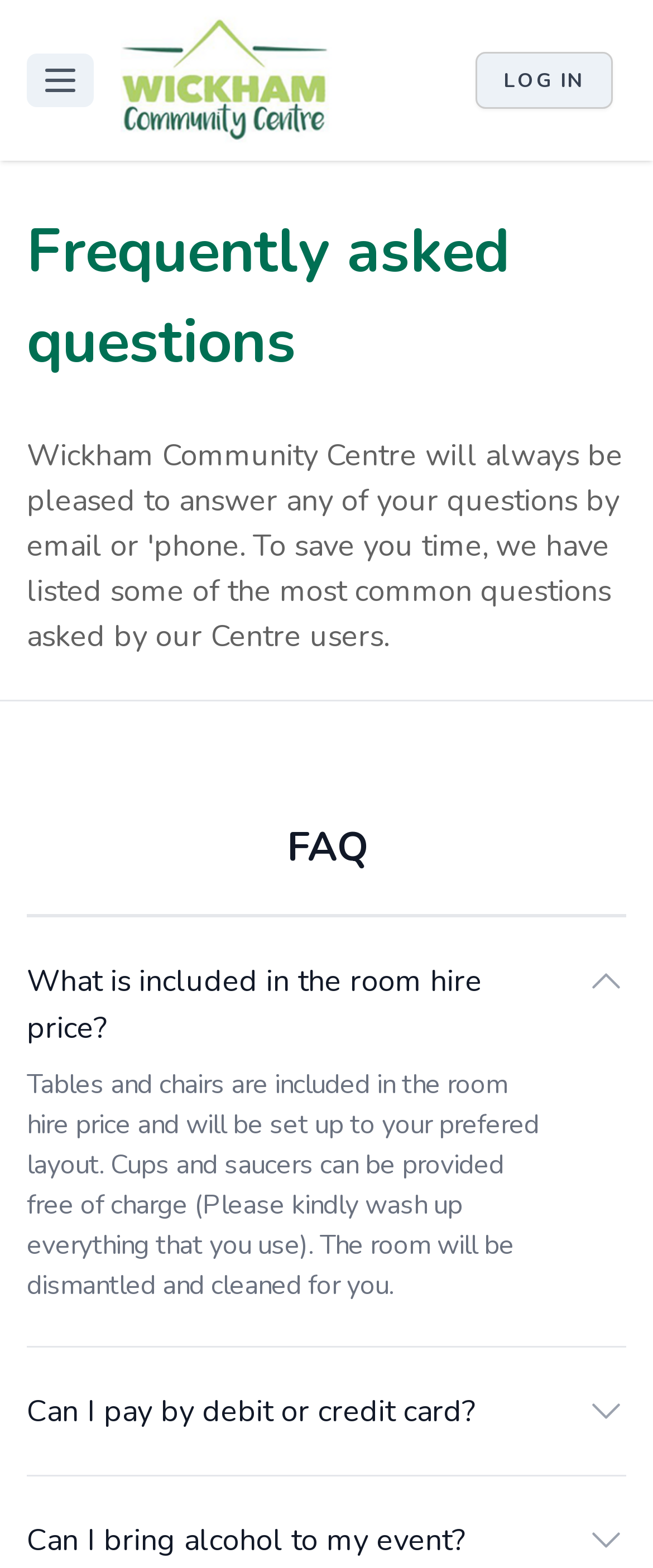Present a detailed account of what is displayed on the webpage.

The webpage is about Frequently Asked Questions (FAQs) related to Wickham Community Centre. At the top left corner, there is a button to open the main menu. Next to it, on the top left, is the Wickham Community Centre logo, which is an image linked to the centre's website. On the top right, there is a link to log in.

The main content of the webpage is divided into sections, with headings "Frequently asked questions" and "FAQ" at the top. Below these headings, there are three FAQs listed. The first FAQ is "What is included in the room hire price?" which is expanded to show the answer. The answer explains that tables, chairs, and cups are included in the room hire price, and the room will be set up and cleaned for the user.

Below the first FAQ, there are two more FAQs: "Can I pay by debit or credit card?" and "Can I bring alcohol to my event?". These FAQs are not expanded, but they can be clicked to show the answers.